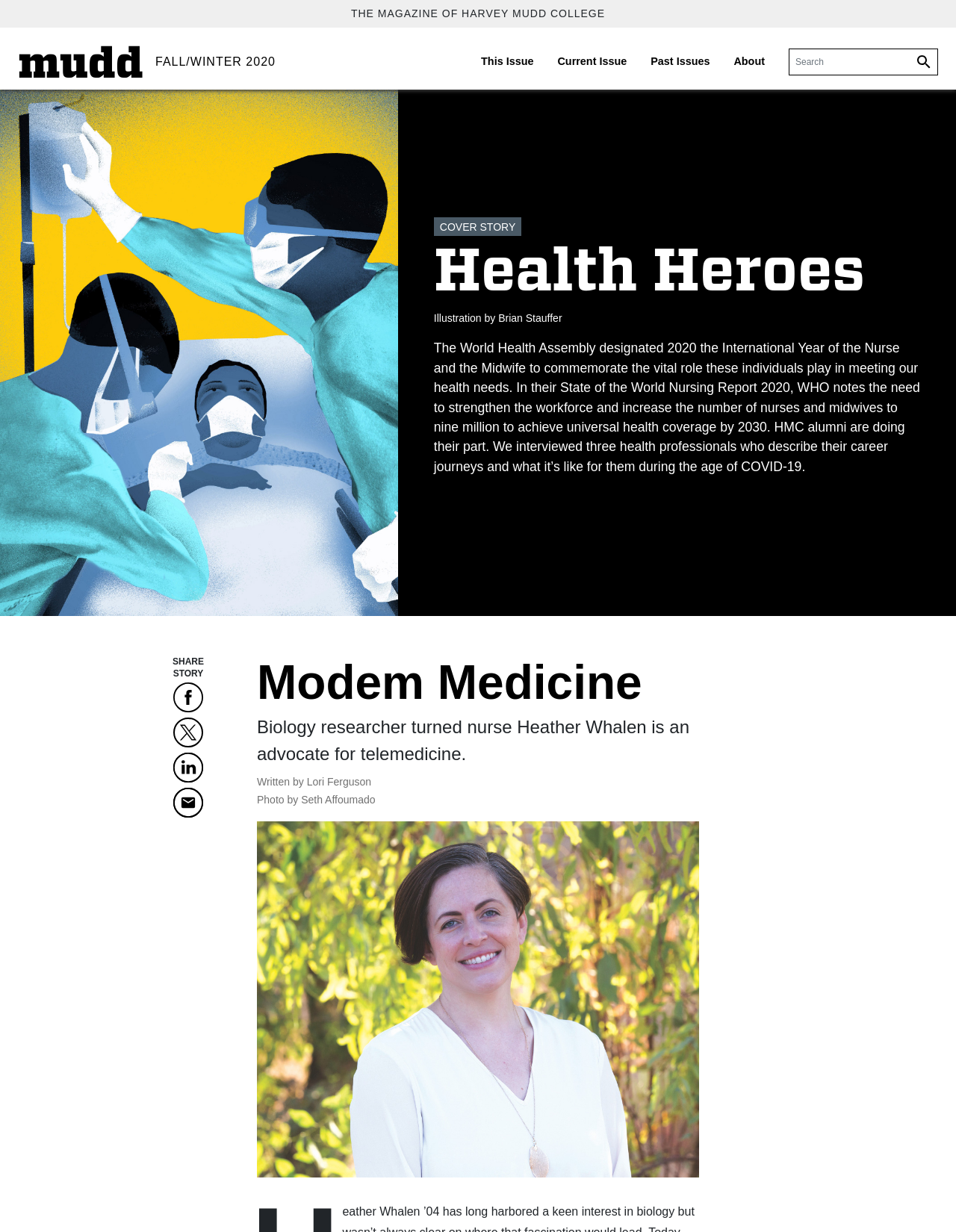Determine the bounding box coordinates of the clickable element necessary to fulfill the instruction: "View comments". Provide the coordinates as four float numbers within the 0 to 1 range, i.e., [left, top, right, bottom].

None